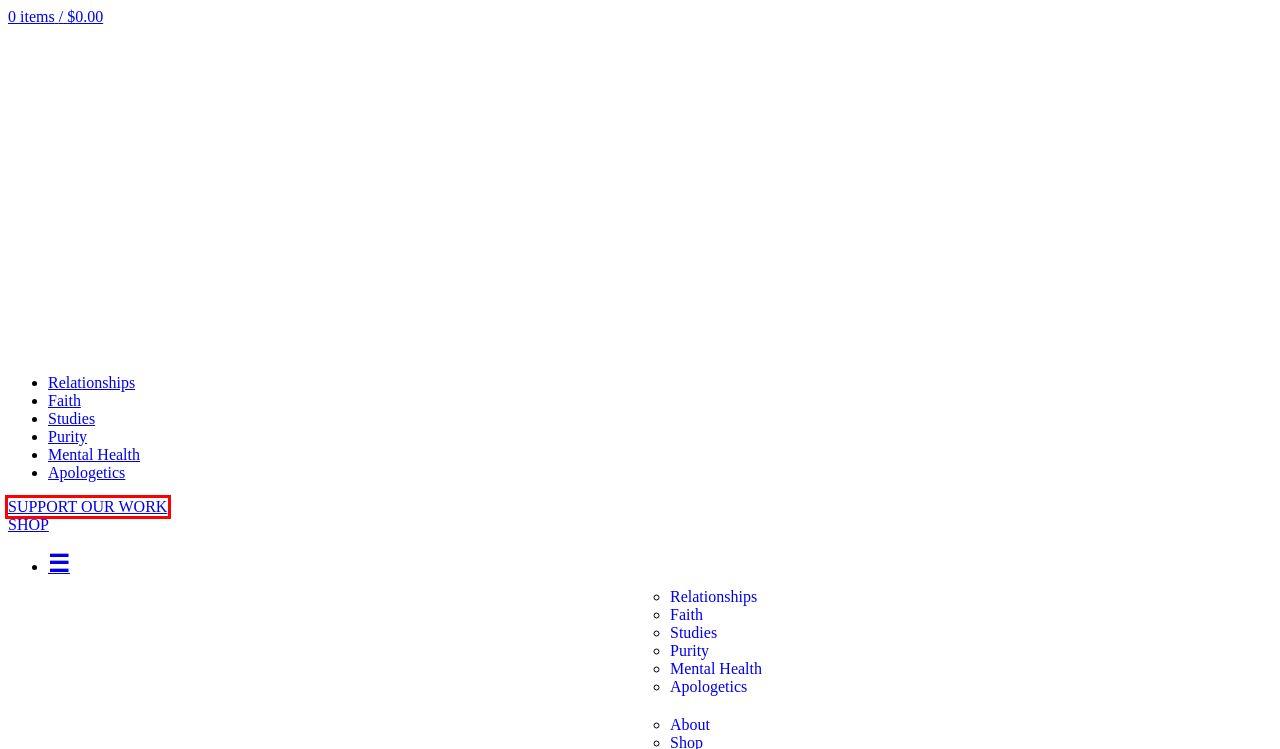You’re provided with a screenshot of a webpage that has a red bounding box around an element. Choose the best matching webpage description for the new page after clicking the element in the red box. The options are:
A. Cart – Kallos
B. Relationships – Kallos
C. Faith – Kallos
D. Donate to Us – Kallos
E. About Us – Kallos
F. Apologetics – Kallos
G. Studies – Kallos
H. Purity – Kallos

D